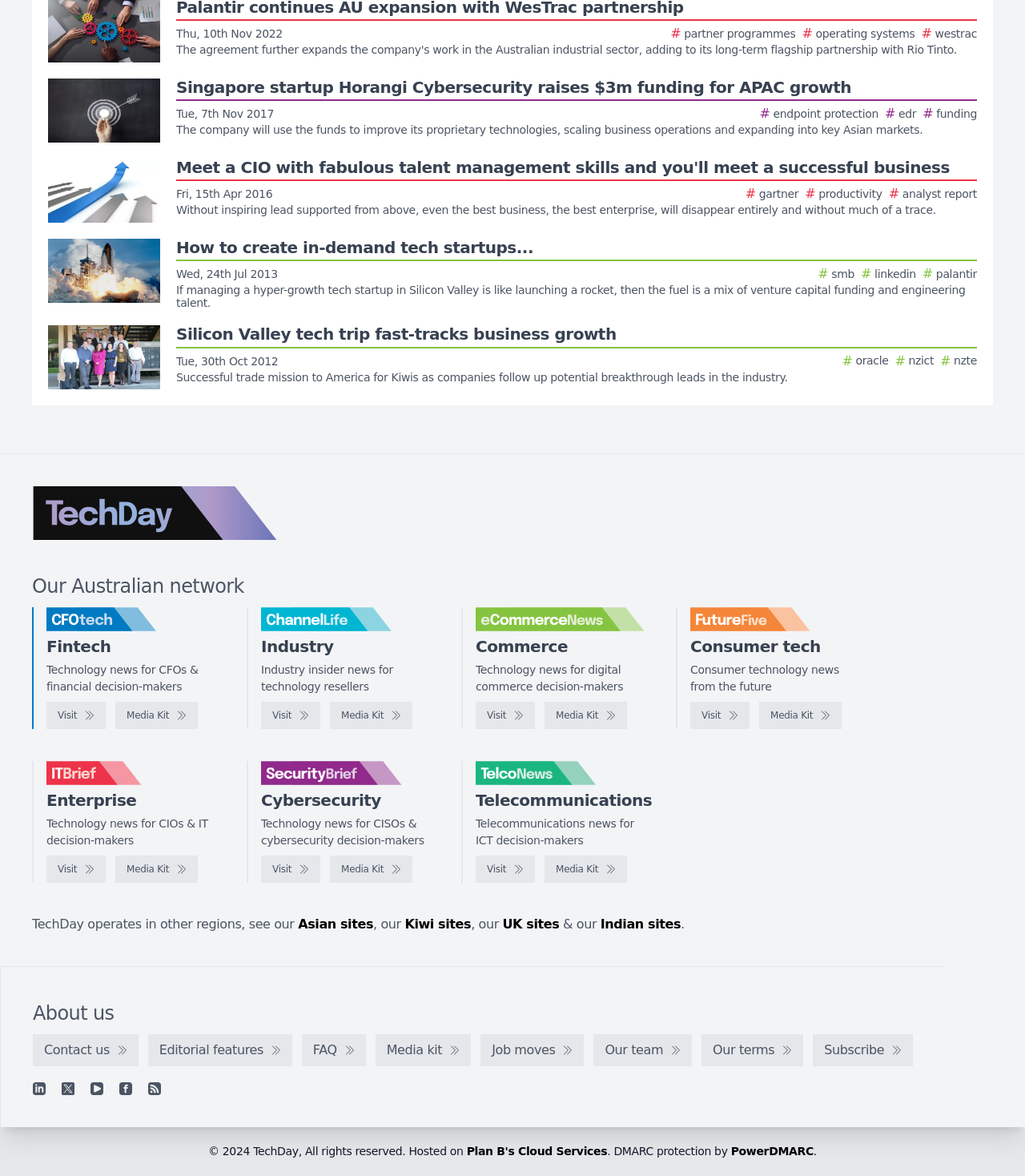Identify the bounding box coordinates of the HTML element based on this description: "Indian sites".

[0.586, 0.779, 0.664, 0.792]